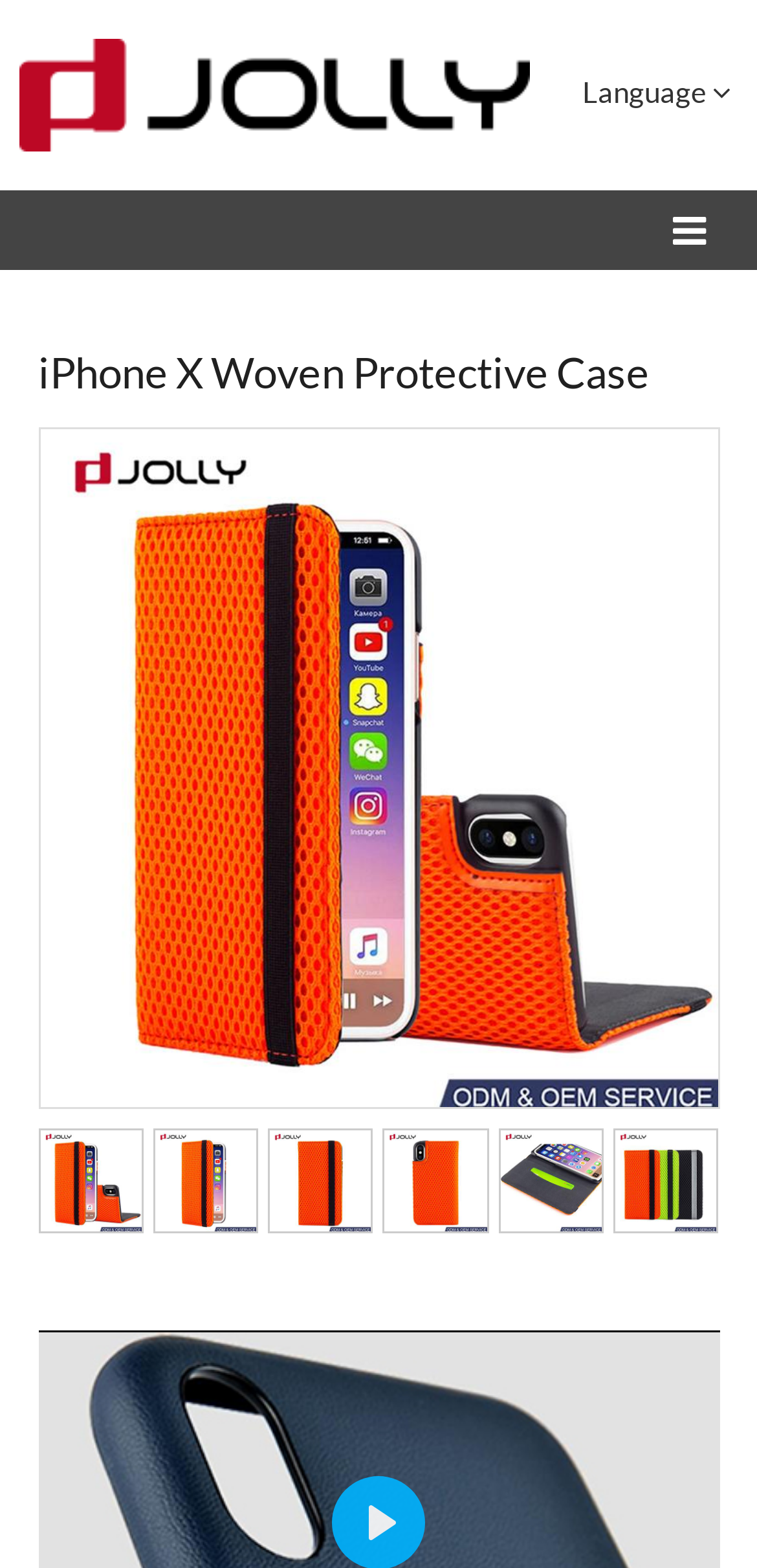Could you please study the image and provide a detailed answer to the question:
What is the product name mentioned on this webpage?

I found a heading element with OCR text 'iPhone X Woven Protective Case' which is likely to be the product name mentioned on this webpage.